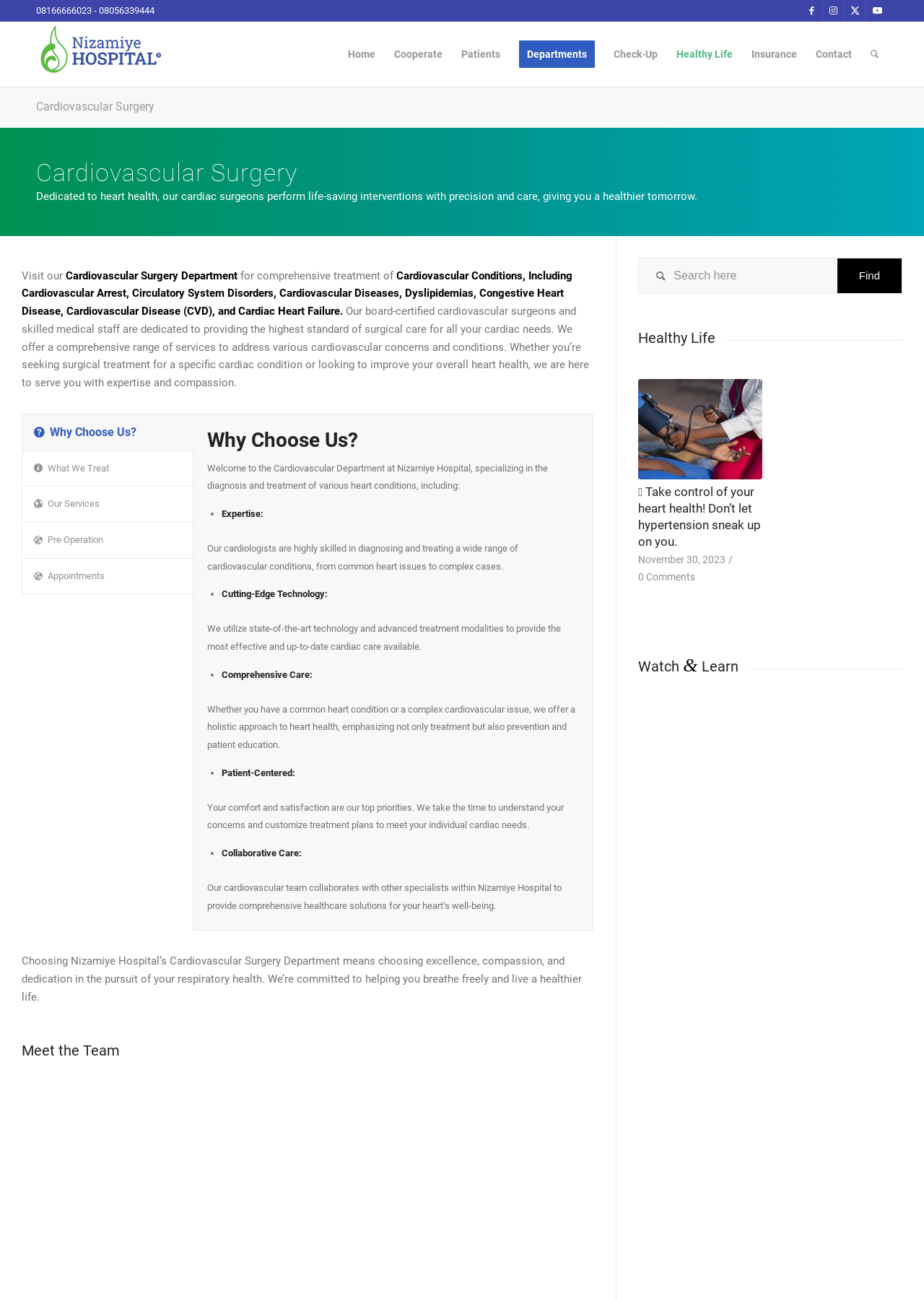What is the name of the doctor displayed on the webpage?
Using the image as a reference, answer the question with a short word or phrase.

Dr. Mustafa Kirman